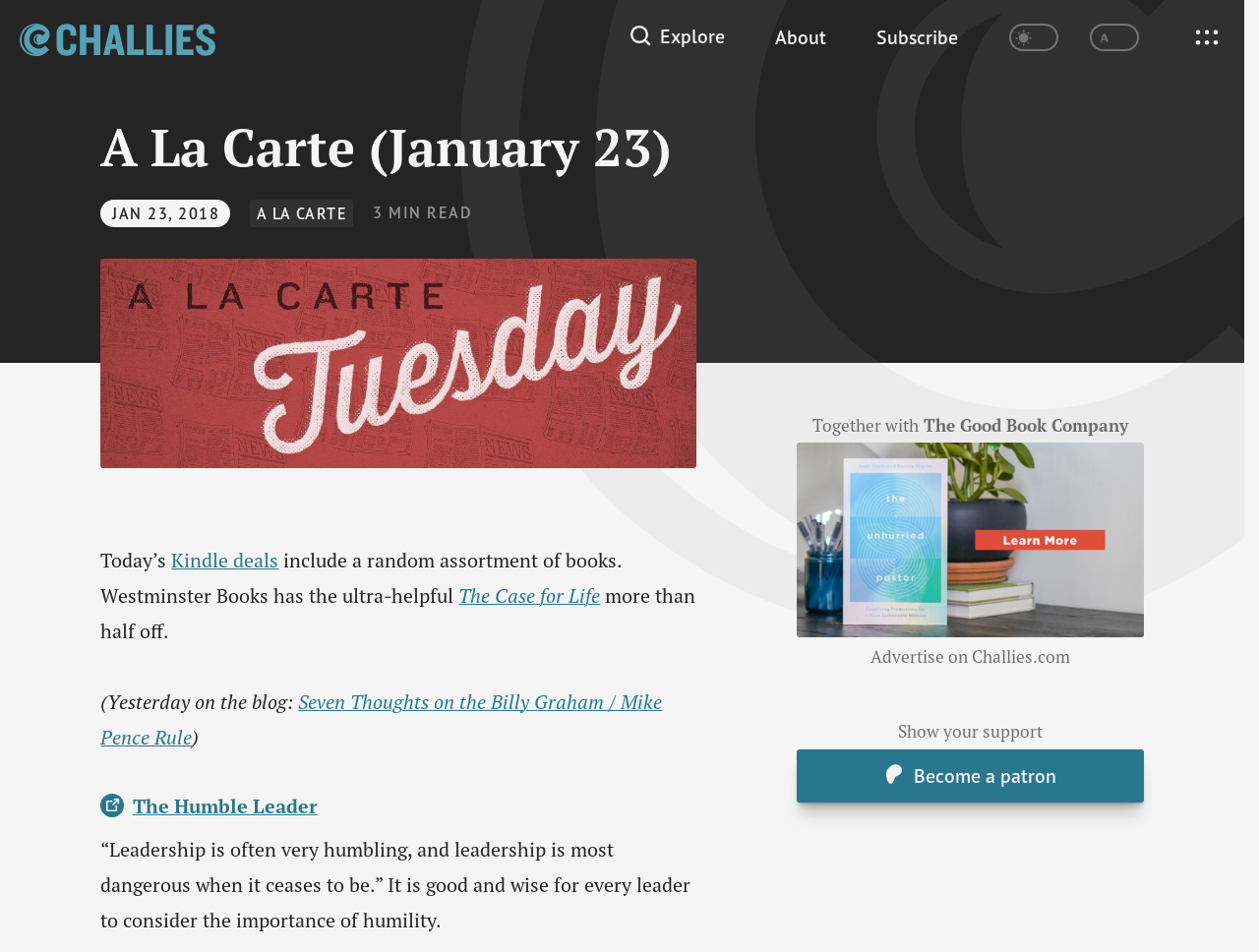What is the estimated reading time of the article?
Provide a detailed answer to the question, using the image to inform your response.

I found the estimated reading time of the article by looking at the 'StaticText' element inside the 'HeaderAsNonLandmark' element, which says '3 MIN READ'.